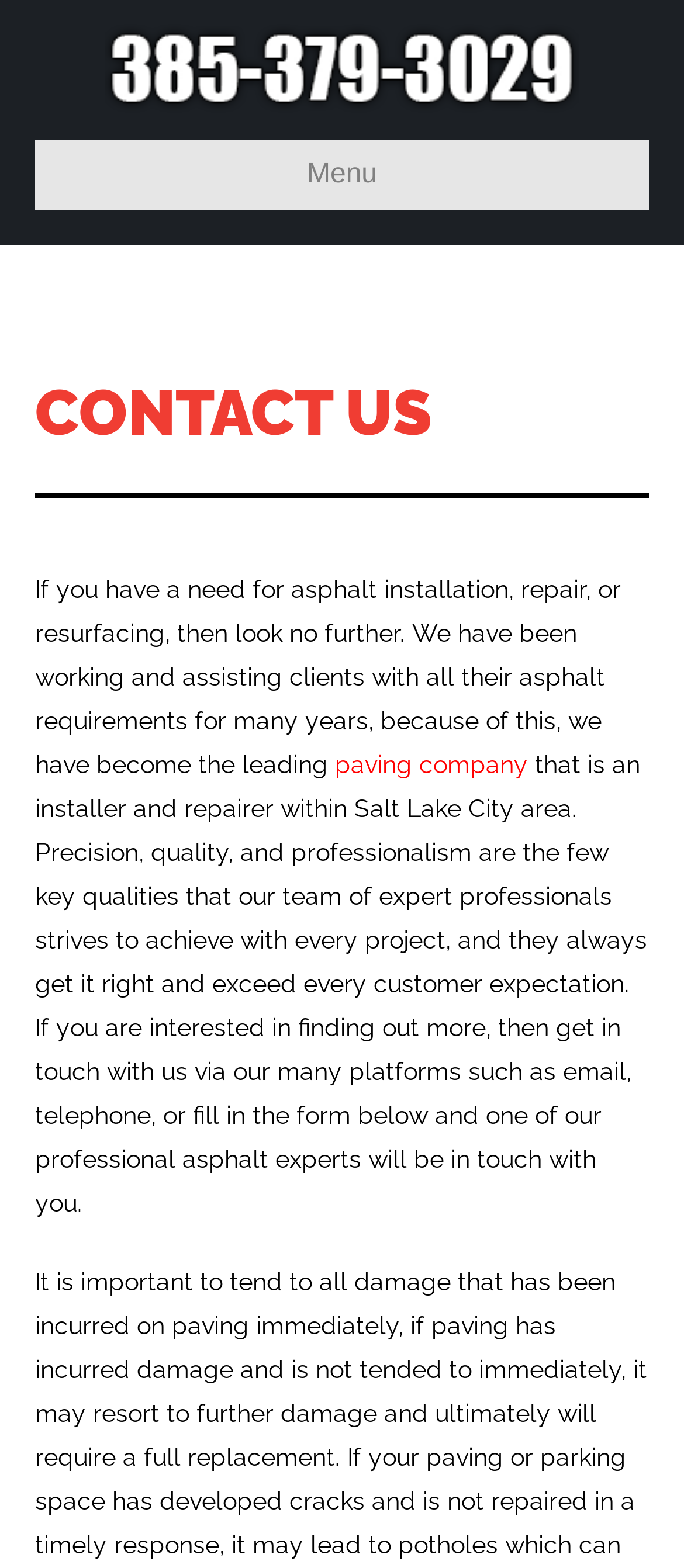What services does the company provide?
Refer to the image and provide a one-word or short phrase answer.

asphalt installation, repair, or resurfacing